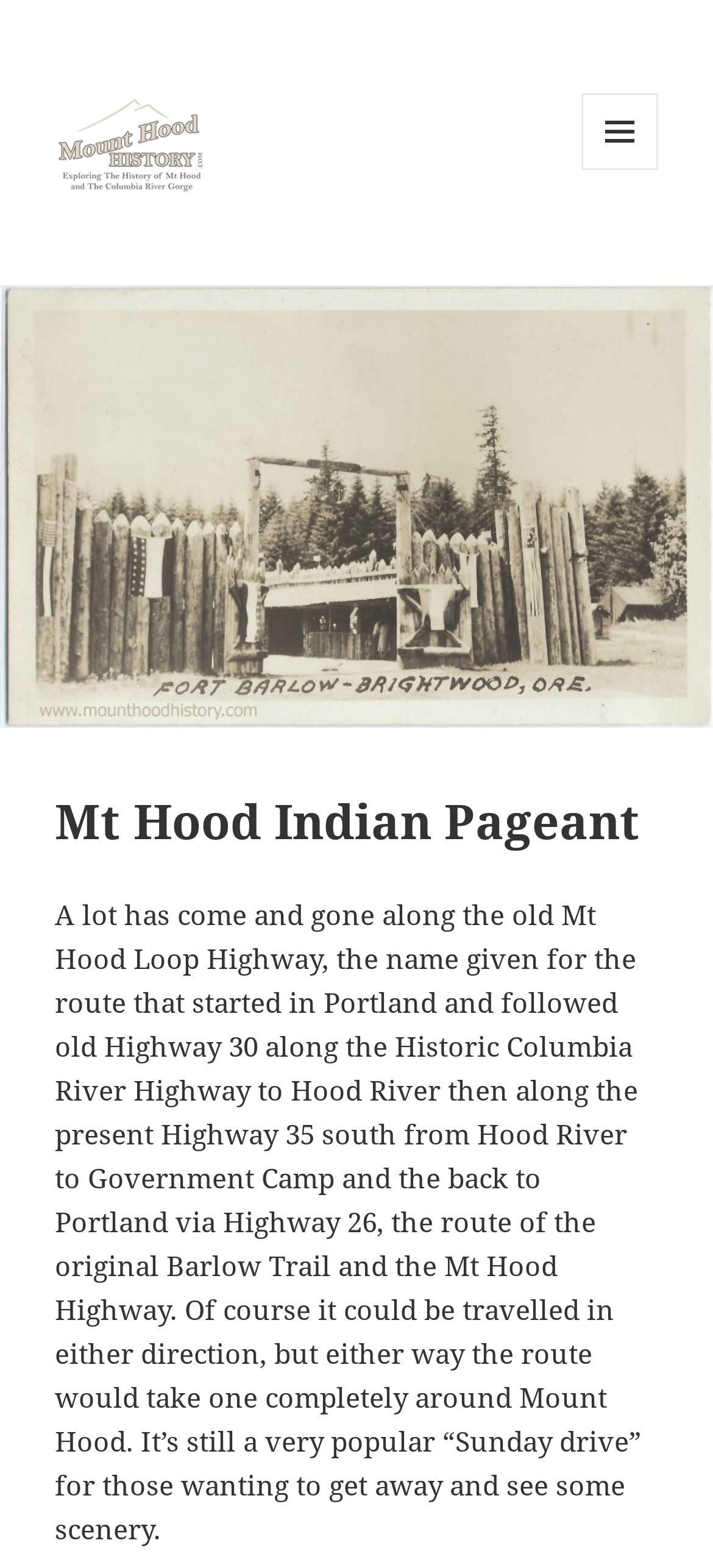Illustrate the webpage thoroughly, mentioning all important details.

The webpage is about the Mt Hood Indian Pageant, with a prominent link to "Mount Hood History" located at the top left corner of the page, accompanied by a related image. 

On the top right corner, there is a button with a menu and widgets icon, which when expanded, controls a secondary section of the page. This section contains an image that spans the entire width of the page, displaying the Mt Hood Indian Pageant. 

Below the image, there is a header section with a heading that repeats the title "Mt Hood Indian Pageant". 

The main content of the page is a block of text that describes the history of the Mt Hood Loop Highway, a scenic route that surrounds Mount Hood. The text is positioned below the header section and occupies most of the page's vertical space.